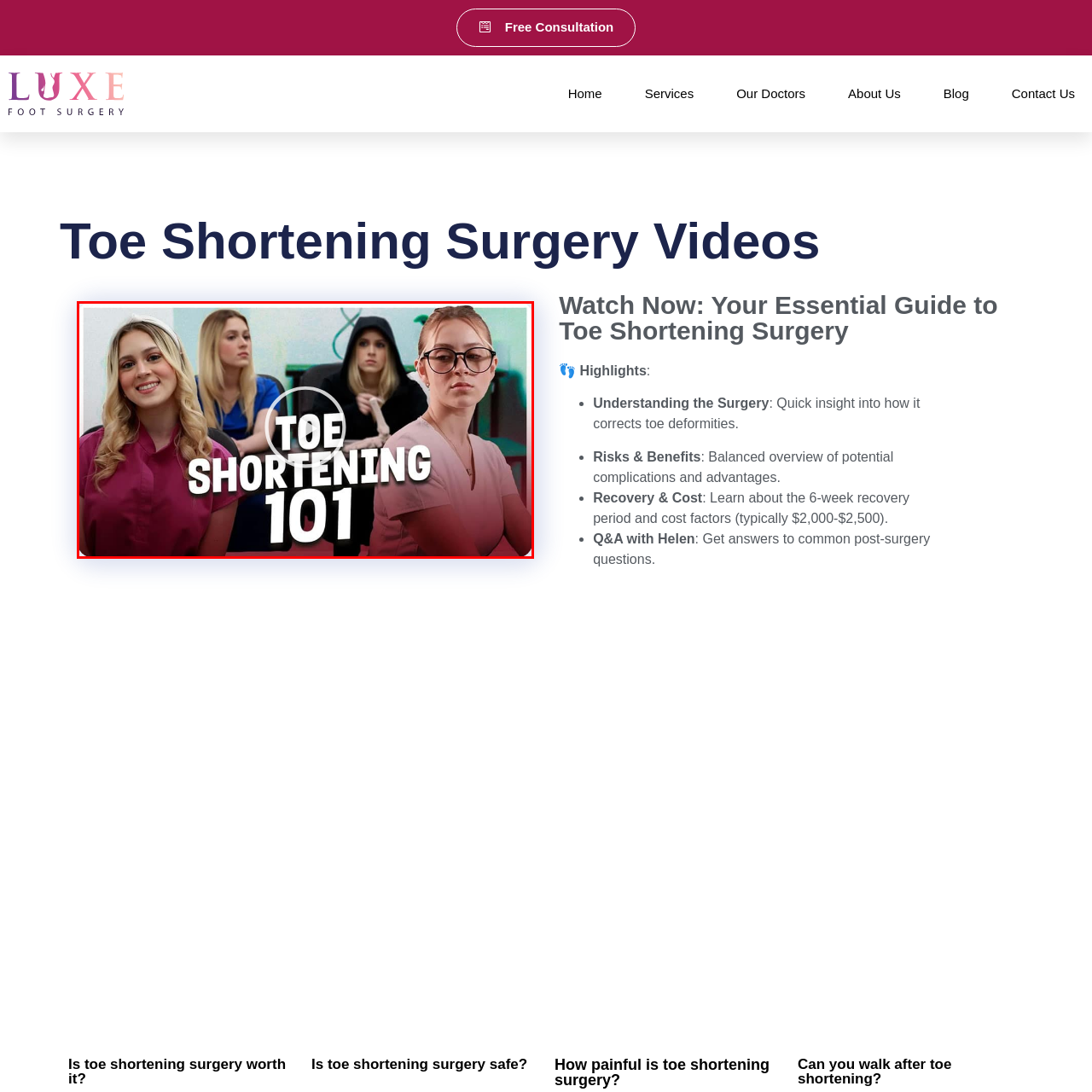What is the central focus of the image?
Study the image surrounded by the red bounding box and answer the question comprehensively, based on the details you see.

The central focus of the image is the bold, white text that reads 'TOE SHORTENING 101' as it is emphasized in the caption, indicating that the educational theme of the video is the main highlight of the image.